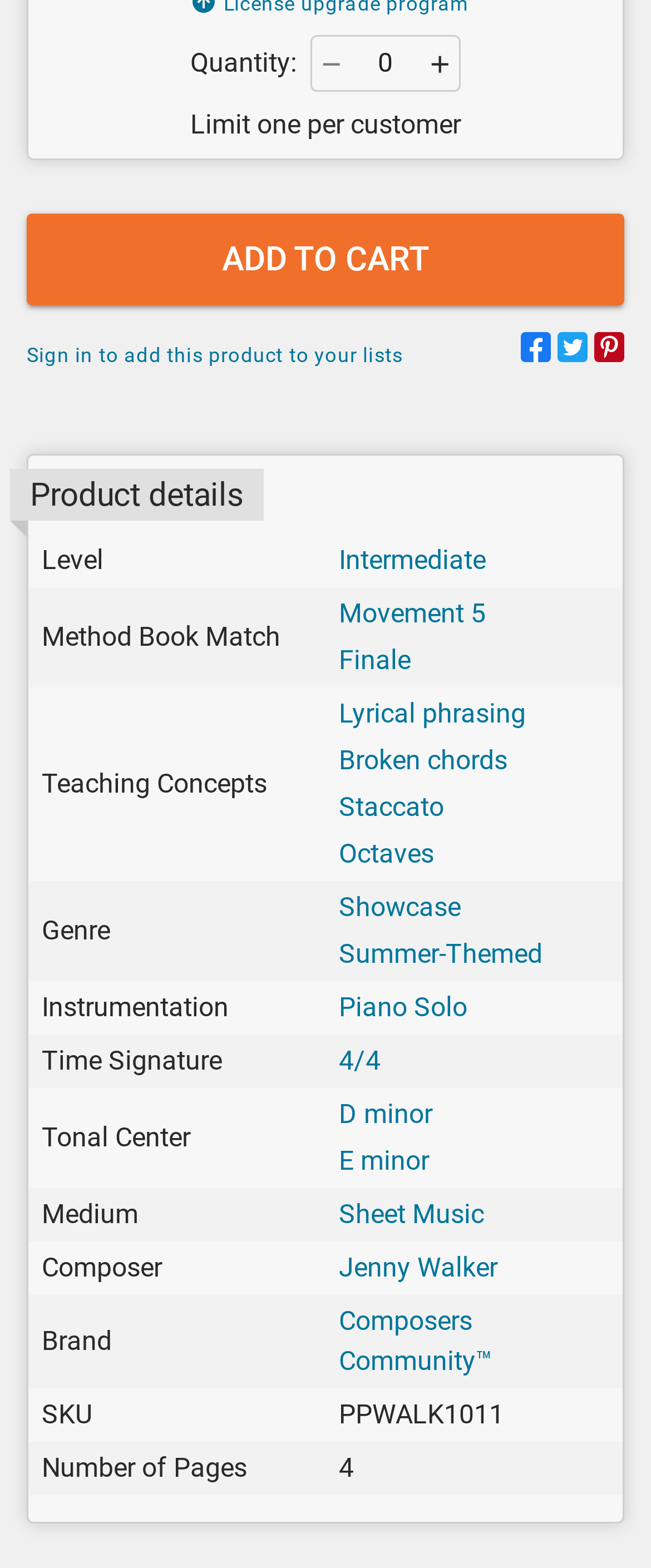Based on the element description: "4/4", identify the UI element and provide its bounding box coordinates. Use four float numbers between 0 and 1, [left, top, right, bottom].

[0.521, 0.666, 0.585, 0.686]